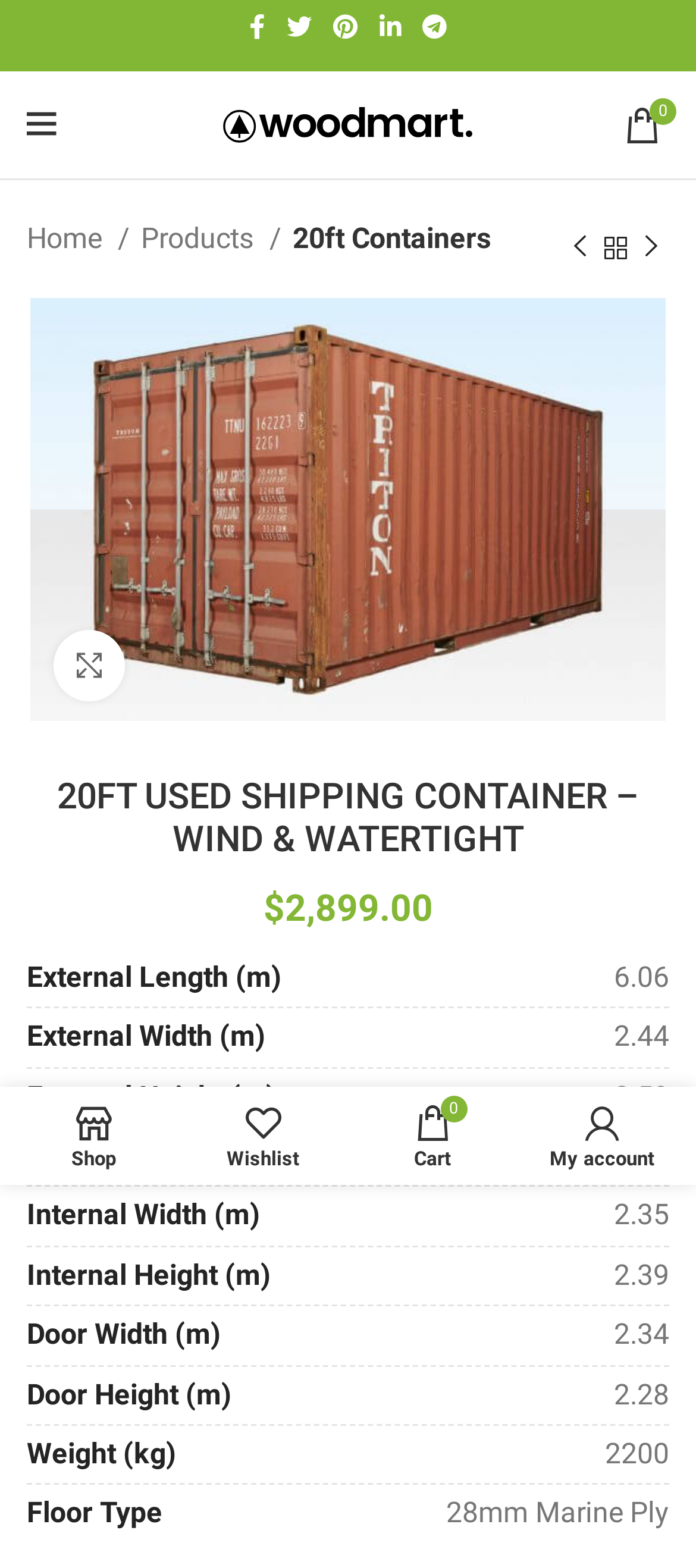Specify the bounding box coordinates of the area to click in order to follow the given instruction: "Click to enlarge."

[0.077, 0.402, 0.179, 0.447]